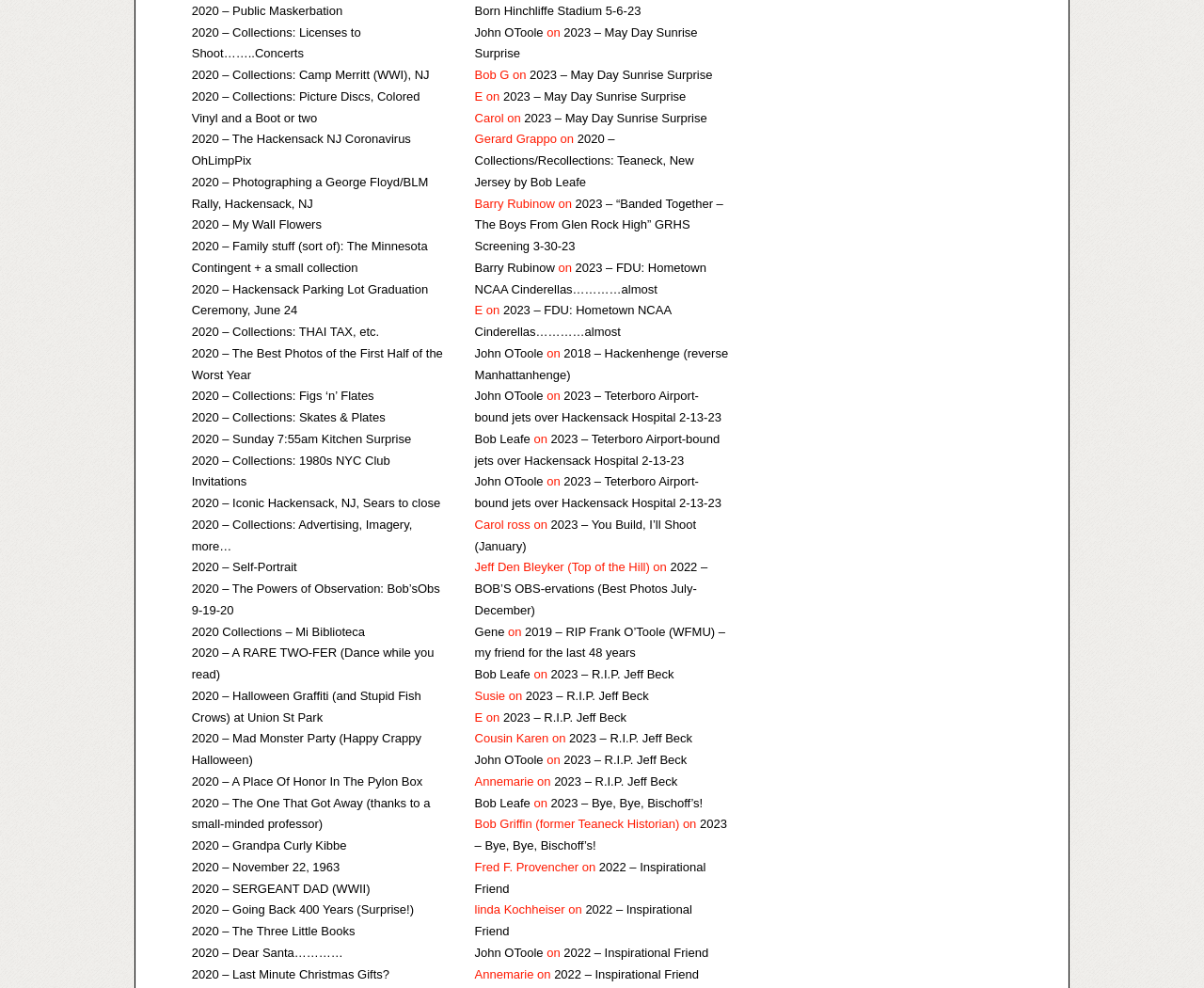What is the year mentioned in the link '2023 – May Day Sunrise Surprise'?
Please answer the question as detailed as possible based on the image.

I analyzed the text of the link '2023 – May Day Sunrise Surprise' and determined that the year mentioned is 2023.